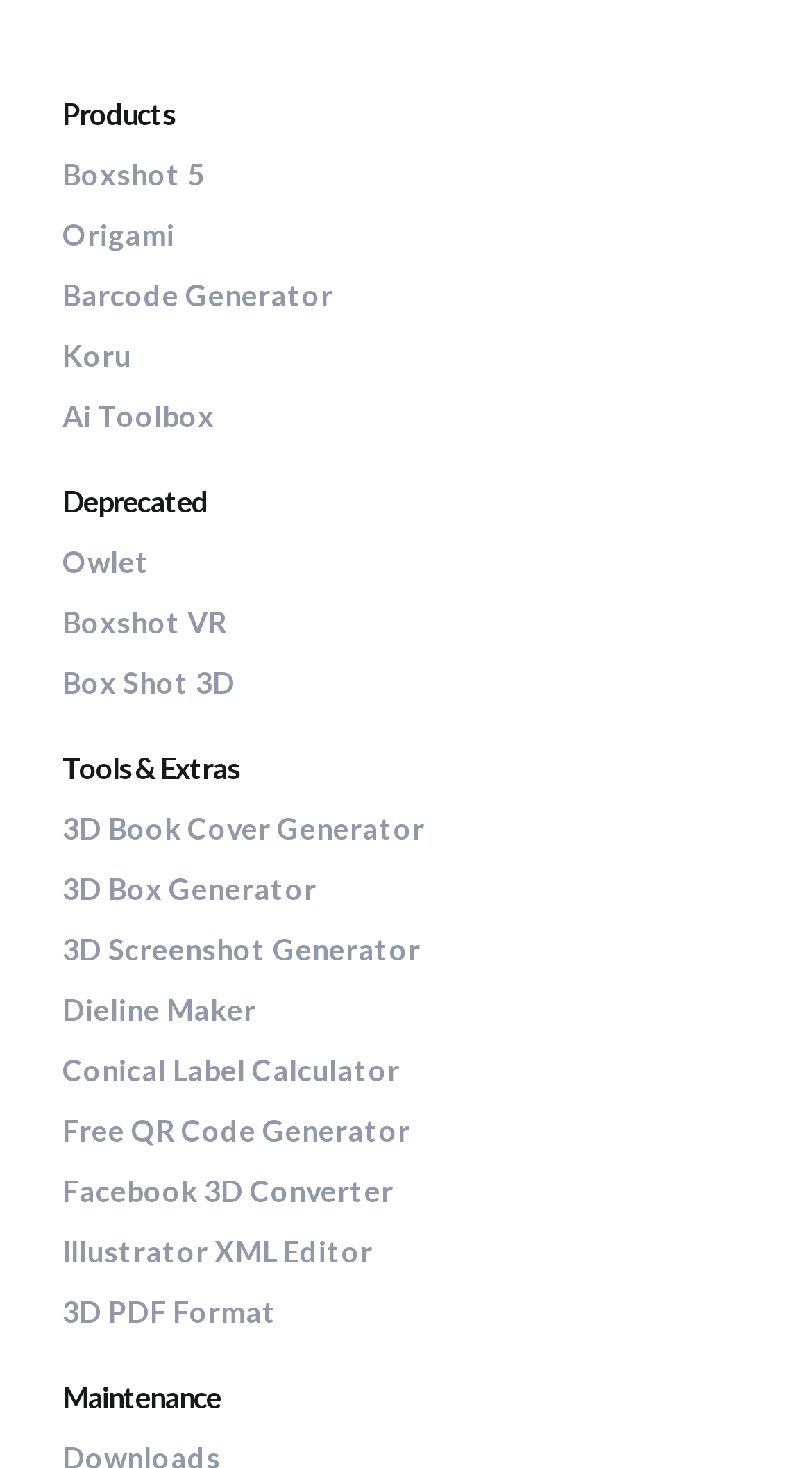Identify the bounding box coordinates necessary to click and complete the given instruction: "Use Free QR Code Generator".

[0.077, 0.758, 0.505, 0.782]